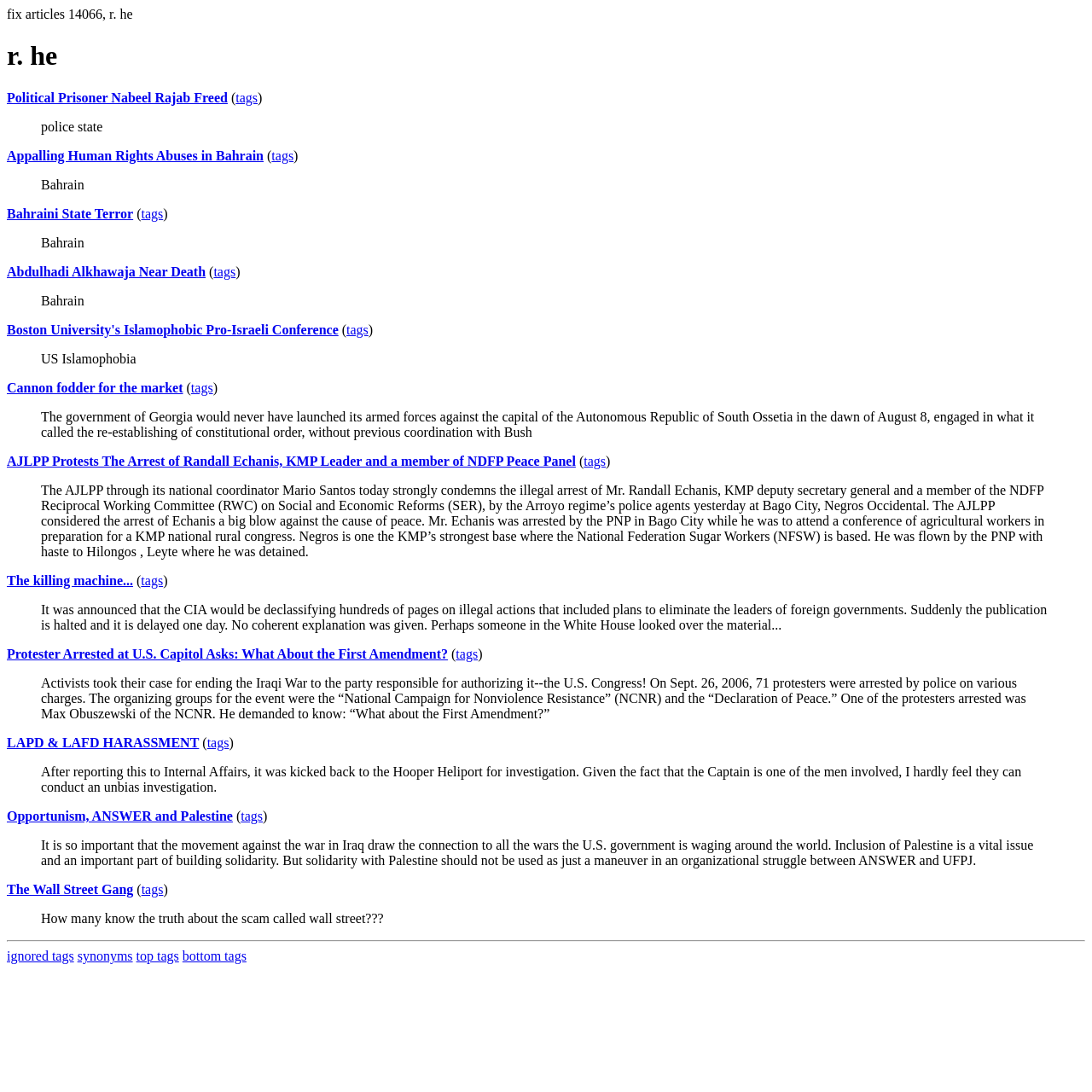Indicate the bounding box coordinates of the clickable region to achieve the following instruction: "Explore 'Opportunism, ANSWER and Palestine'."

[0.006, 0.741, 0.213, 0.754]